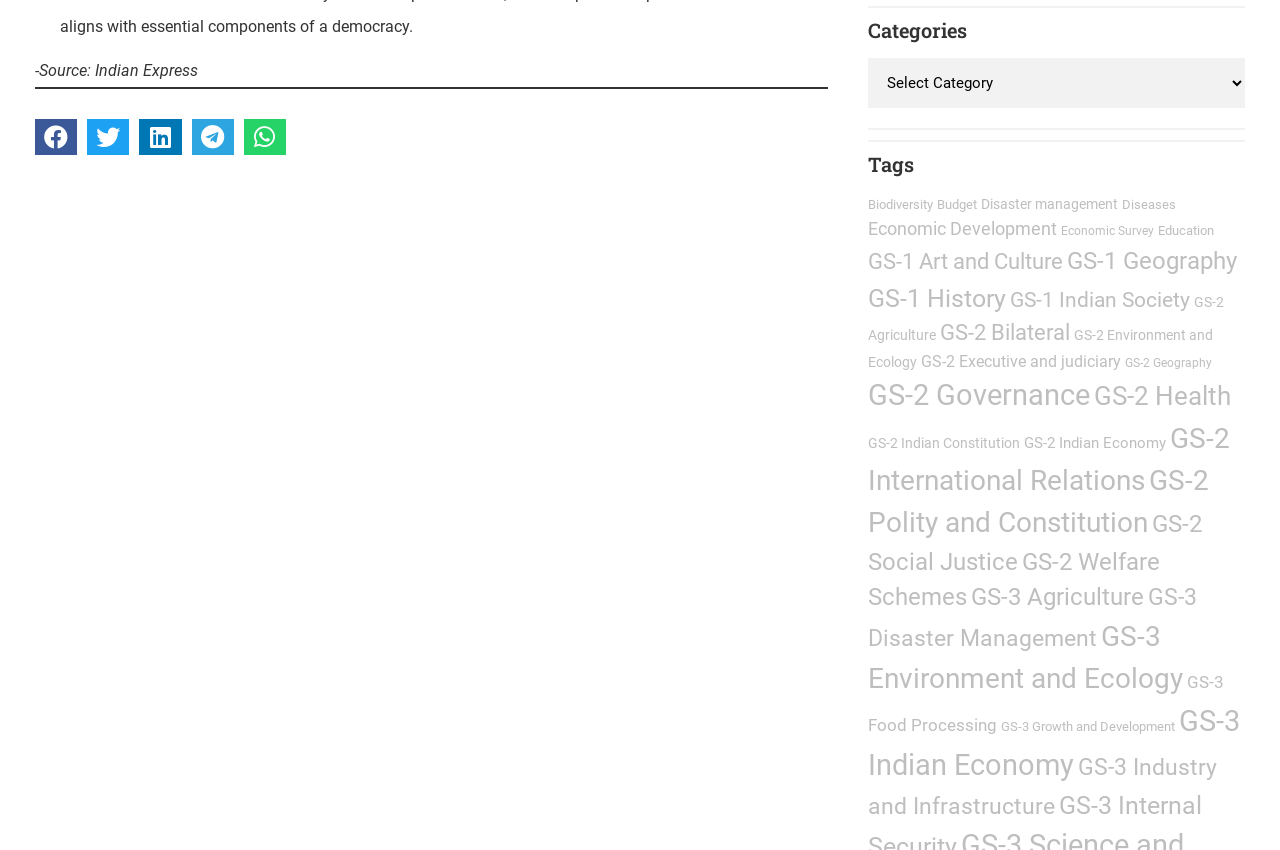Determine the coordinates of the bounding box for the clickable area needed to execute this instruction: "View GS-3 Indian Economy".

[0.678, 0.829, 0.969, 0.92]